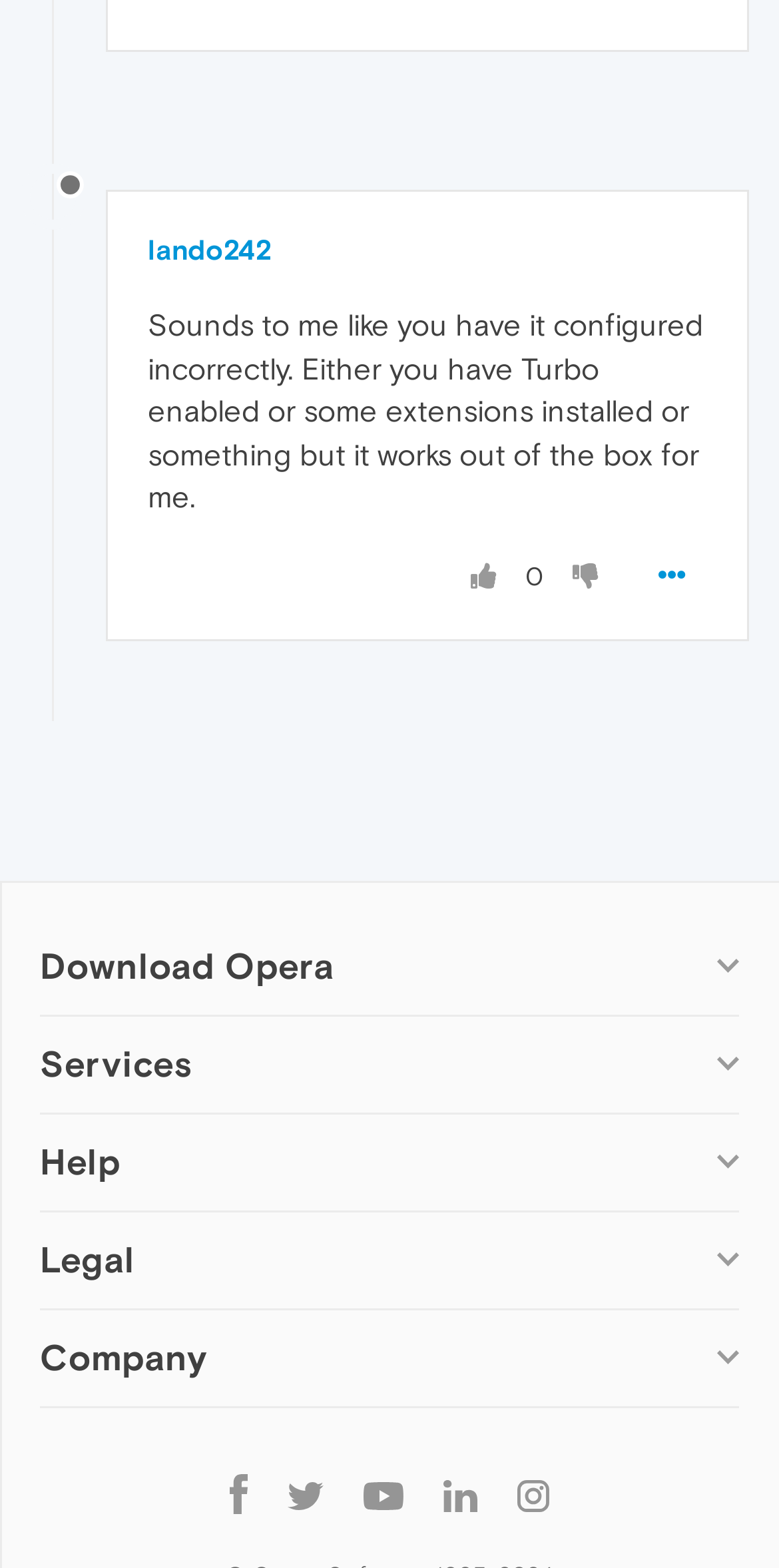Give a one-word or one-phrase response to the question:
What is the name of the company that develops Opera?

Opera